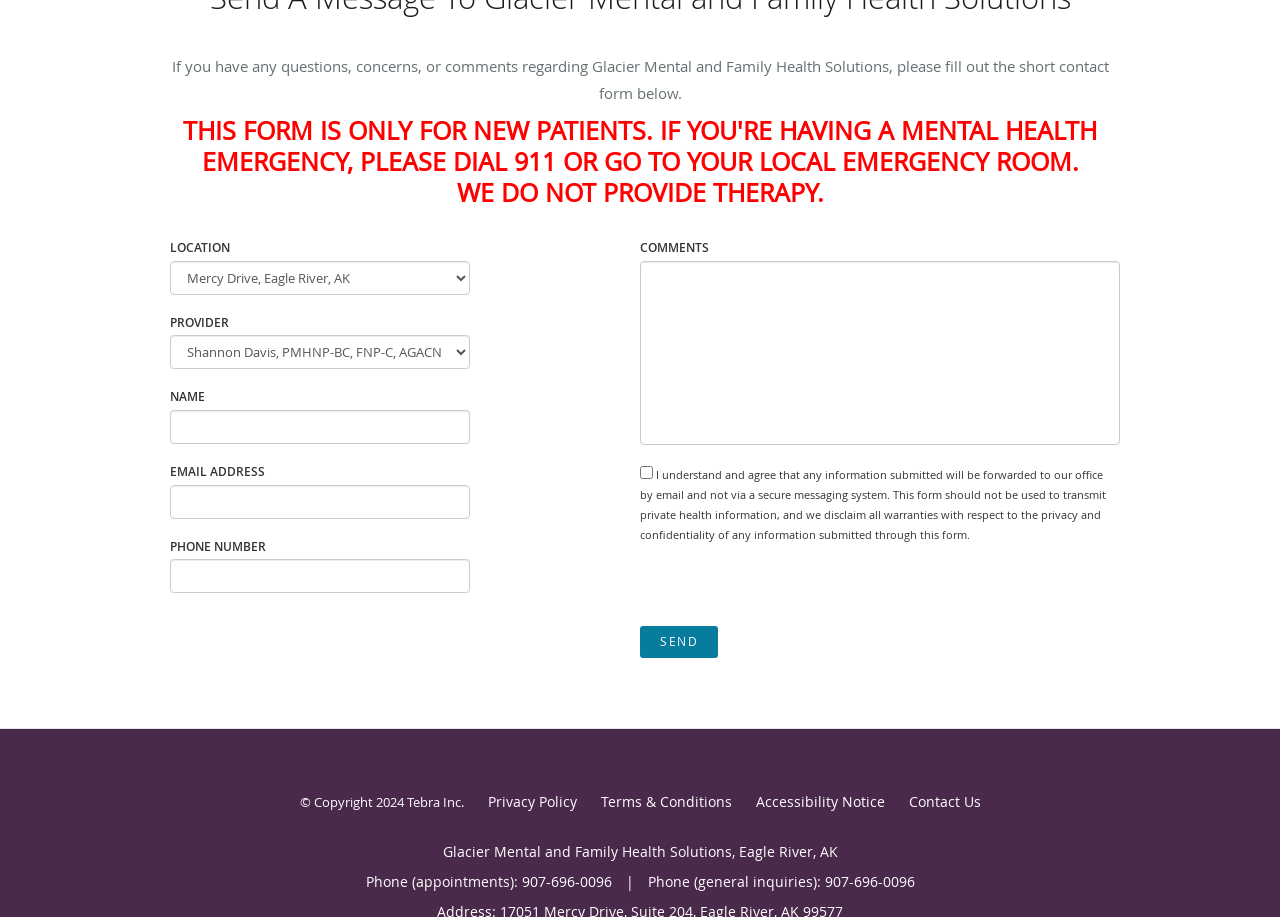What is the purpose of this contact form?
Use the image to answer the question with a single word or phrase.

To send questions or comments